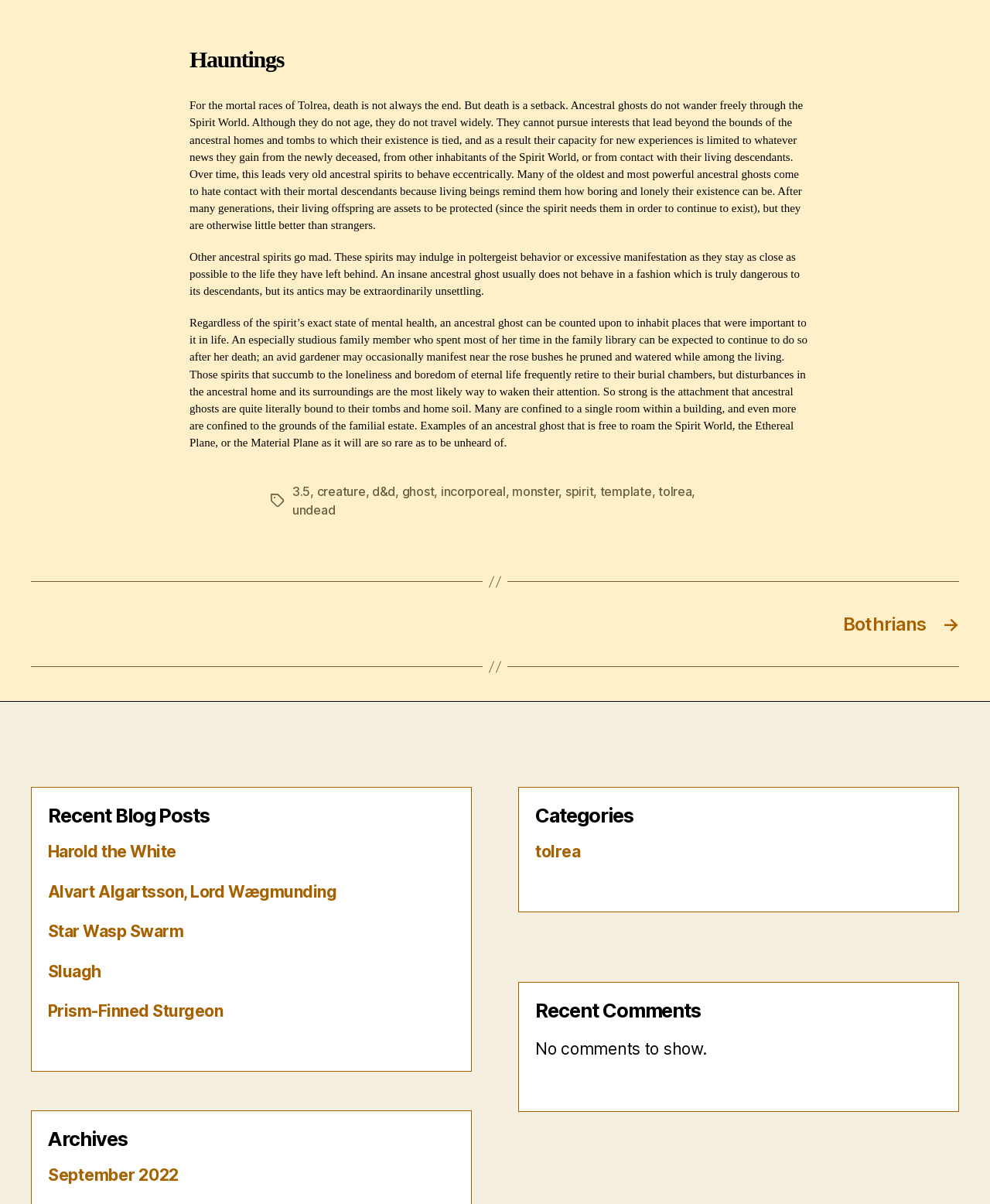Identify the bounding box coordinates of the area you need to click to perform the following instruction: "View the 'Harold the White' post".

[0.048, 0.7, 0.178, 0.716]